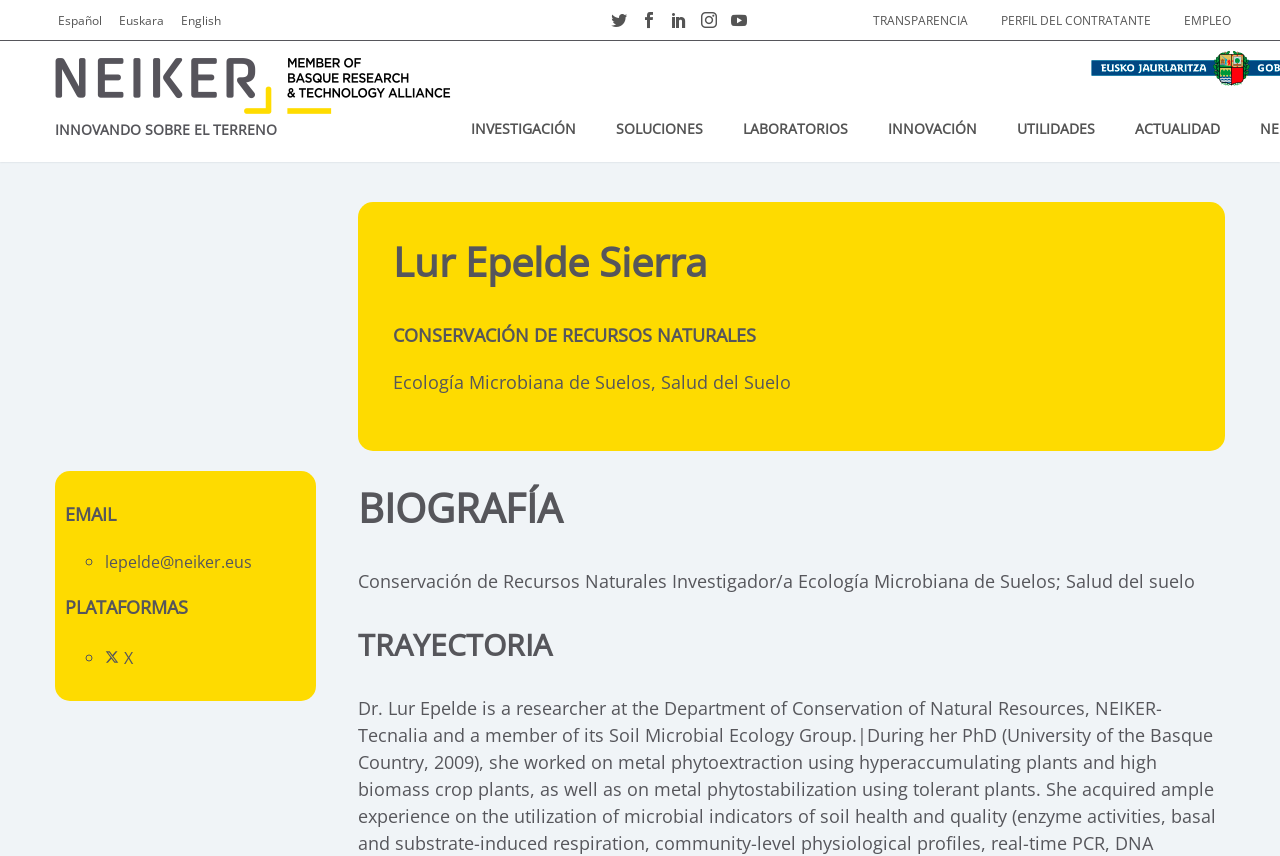What is the topic of the researcher's work?
Can you offer a detailed and complete answer to this question?

I found the topic of the researcher's work by looking at the static text element with the text 'CONSERVACIÓN DE RECURSOS NATURALES' which is located at [0.307, 0.378, 0.59, 0.406].